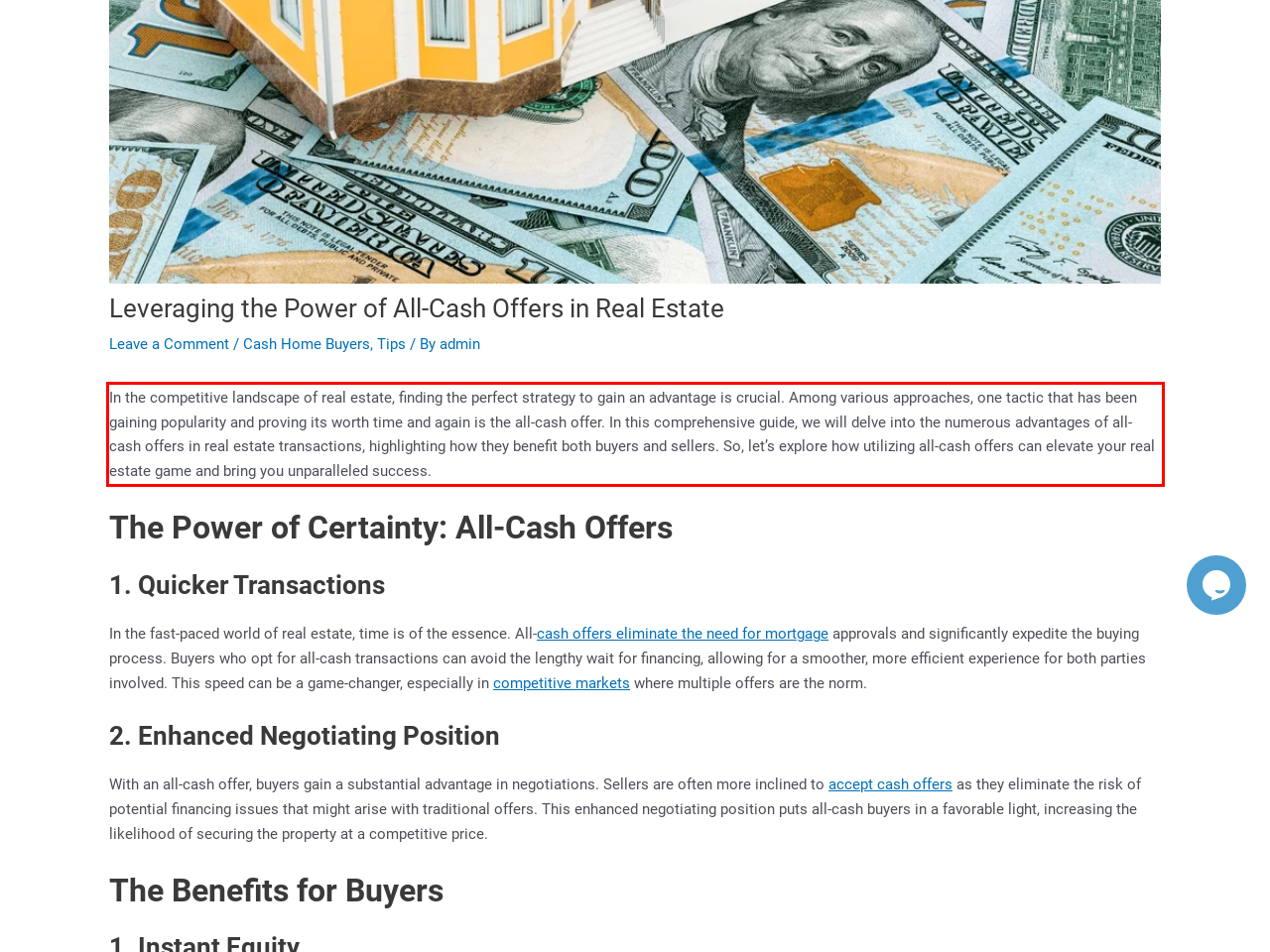Review the webpage screenshot provided, and perform OCR to extract the text from the red bounding box.

In the competitive landscape of real estate, finding the perfect strategy to gain an advantage is crucial. Among various approaches, one tactic that has been gaining popularity and proving its worth time and again is the all-cash offer. In this comprehensive guide, we will delve into the numerous advantages of all-cash offers in real estate transactions, highlighting how they benefit both buyers and sellers. So, let’s explore how utilizing all-cash offers can elevate your real estate game and bring you unparalleled success.